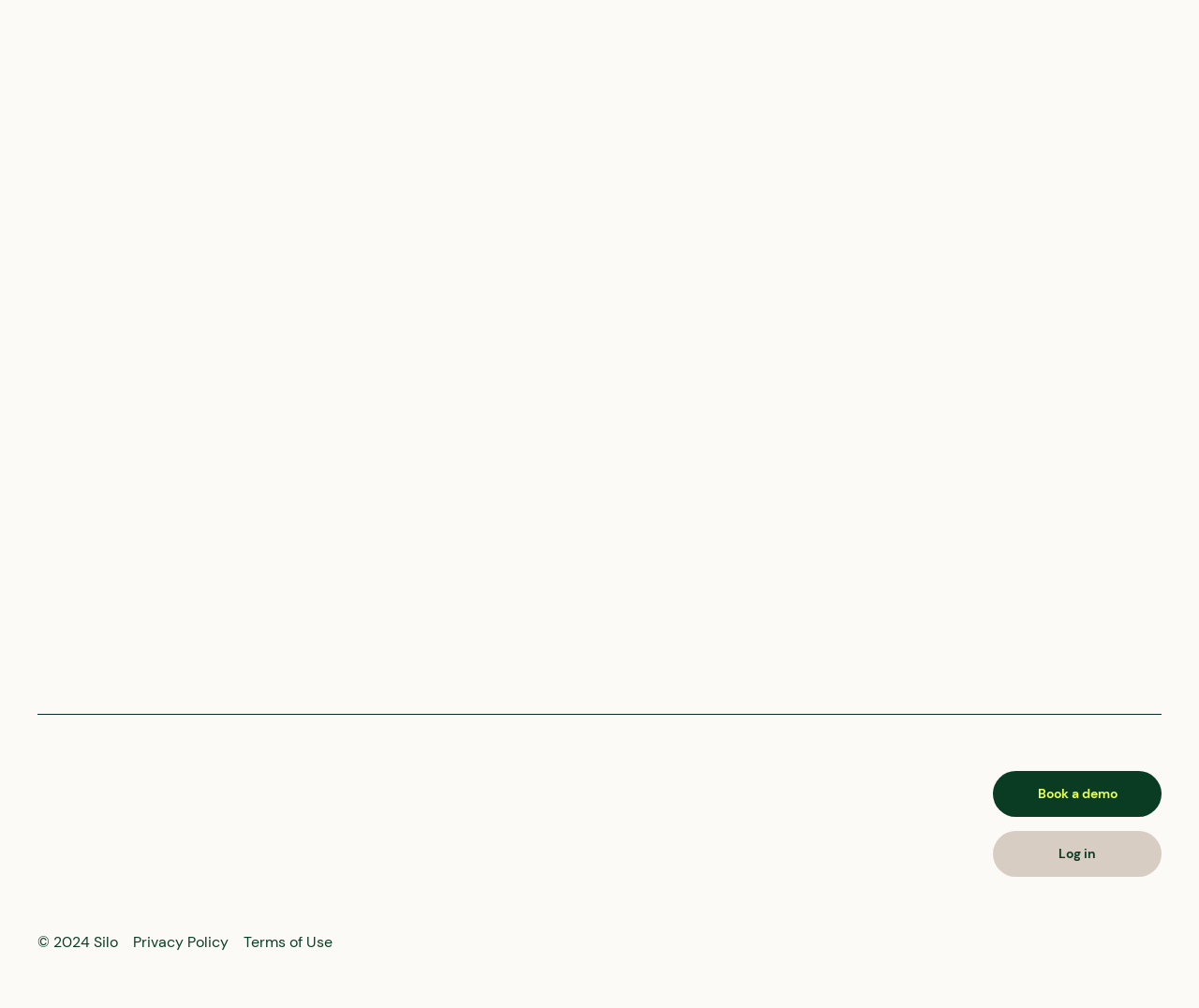How many navigation links are present at the top?
Provide a thorough and detailed answer to the question.

There are three navigation links present at the top of the webpage: 'Home', 'Book a demo', and 'Log in'.